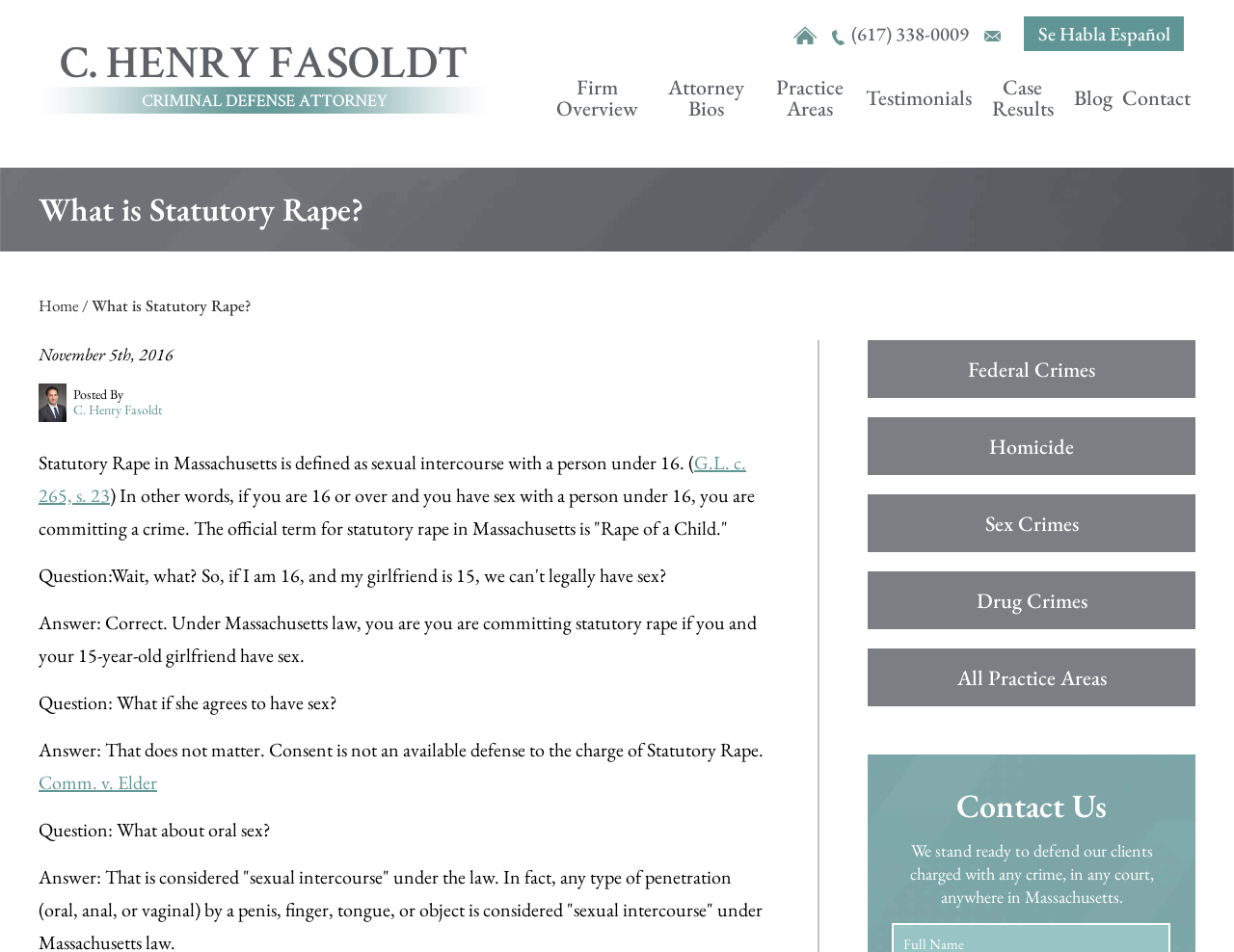Generate the title text from the webpage.

What is Statutory Rape?